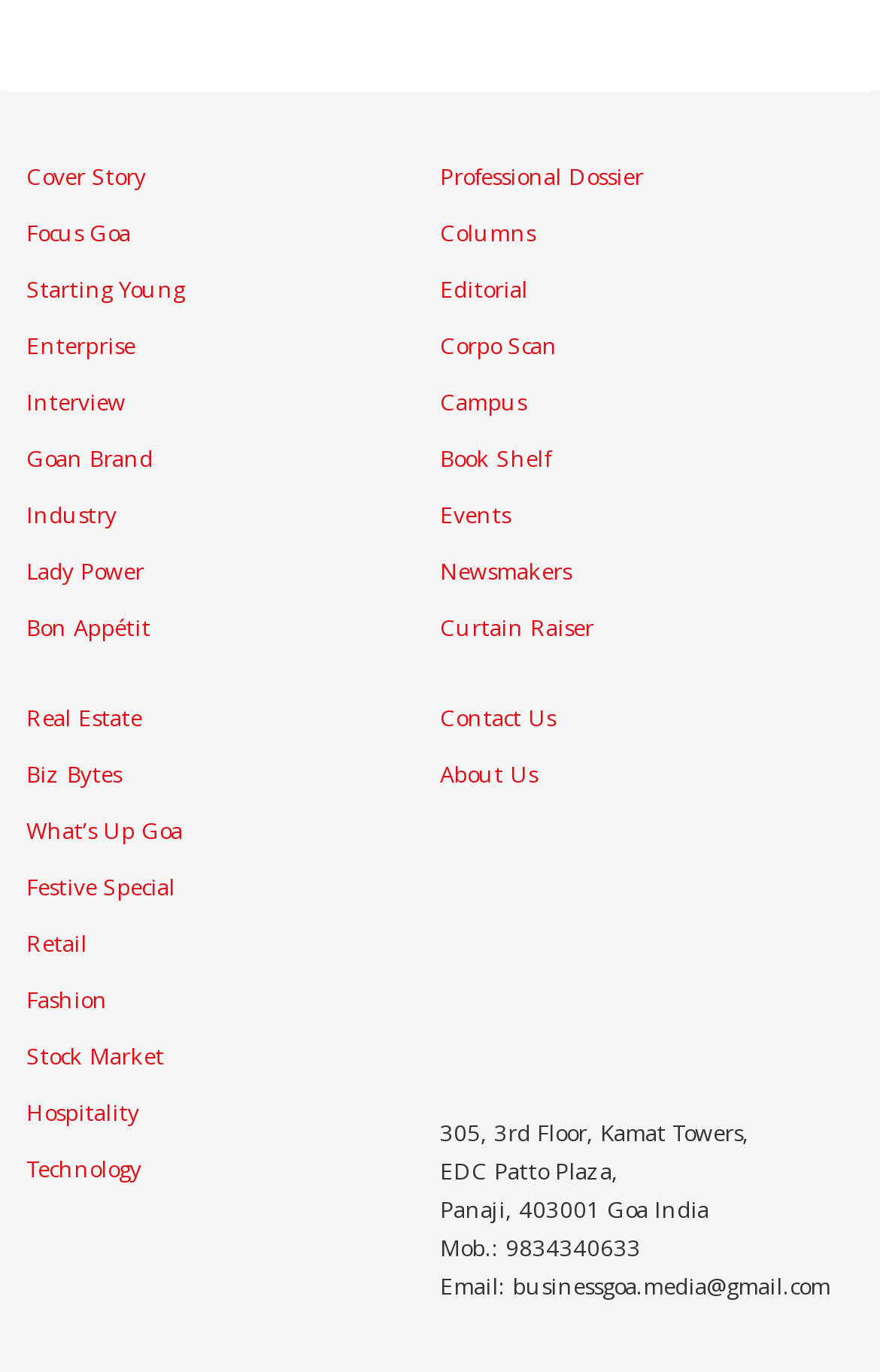Please indicate the bounding box coordinates for the clickable area to complete the following task: "Read Professional Dossier". The coordinates should be specified as four float numbers between 0 and 1, i.e., [left, top, right, bottom].

[0.5, 0.117, 0.731, 0.14]